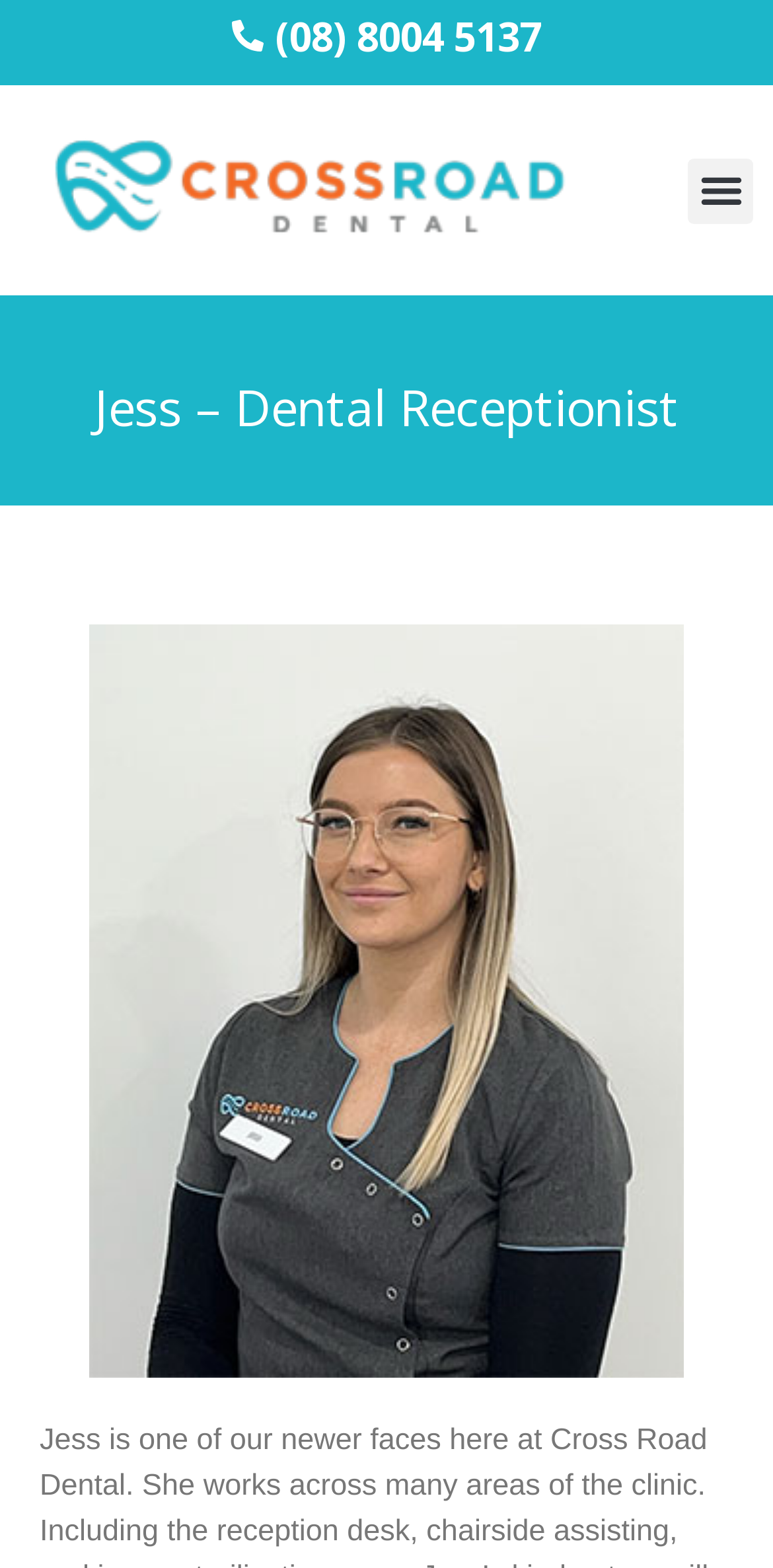What is the phone number of Cross Road Dental?
Please answer the question with a detailed response using the information from the screenshot.

I found the phone number by looking at the link element with the text '(08) 8004 5137' which is likely to be the contact information of the dental clinic.